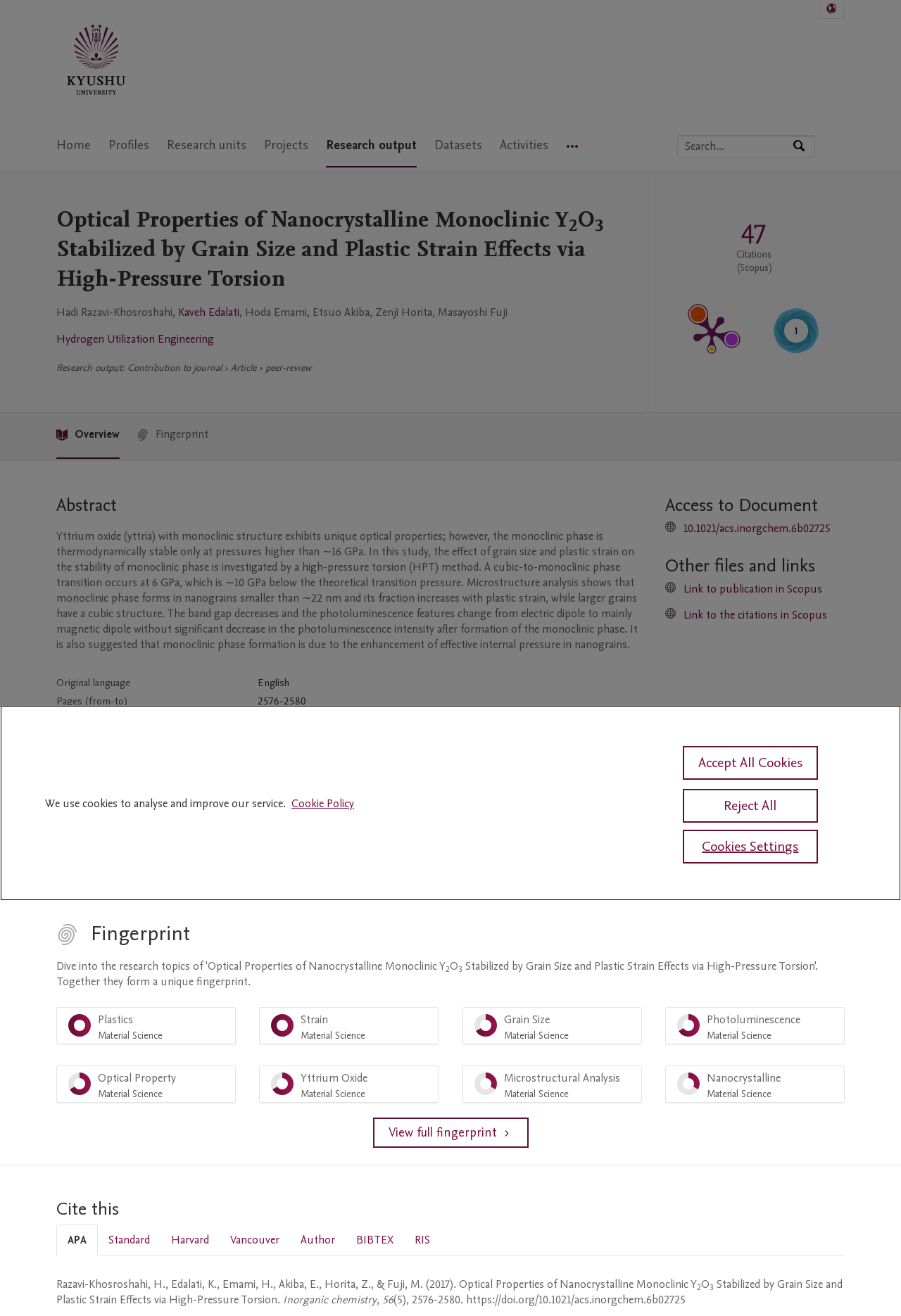Find and extract the text of the primary heading on the webpage.

Optical Properties of Nanocrystalline Monoclinic Y2O3 Stabilized by Grain Size and Plastic Strain Effects via High-Pressure Torsion